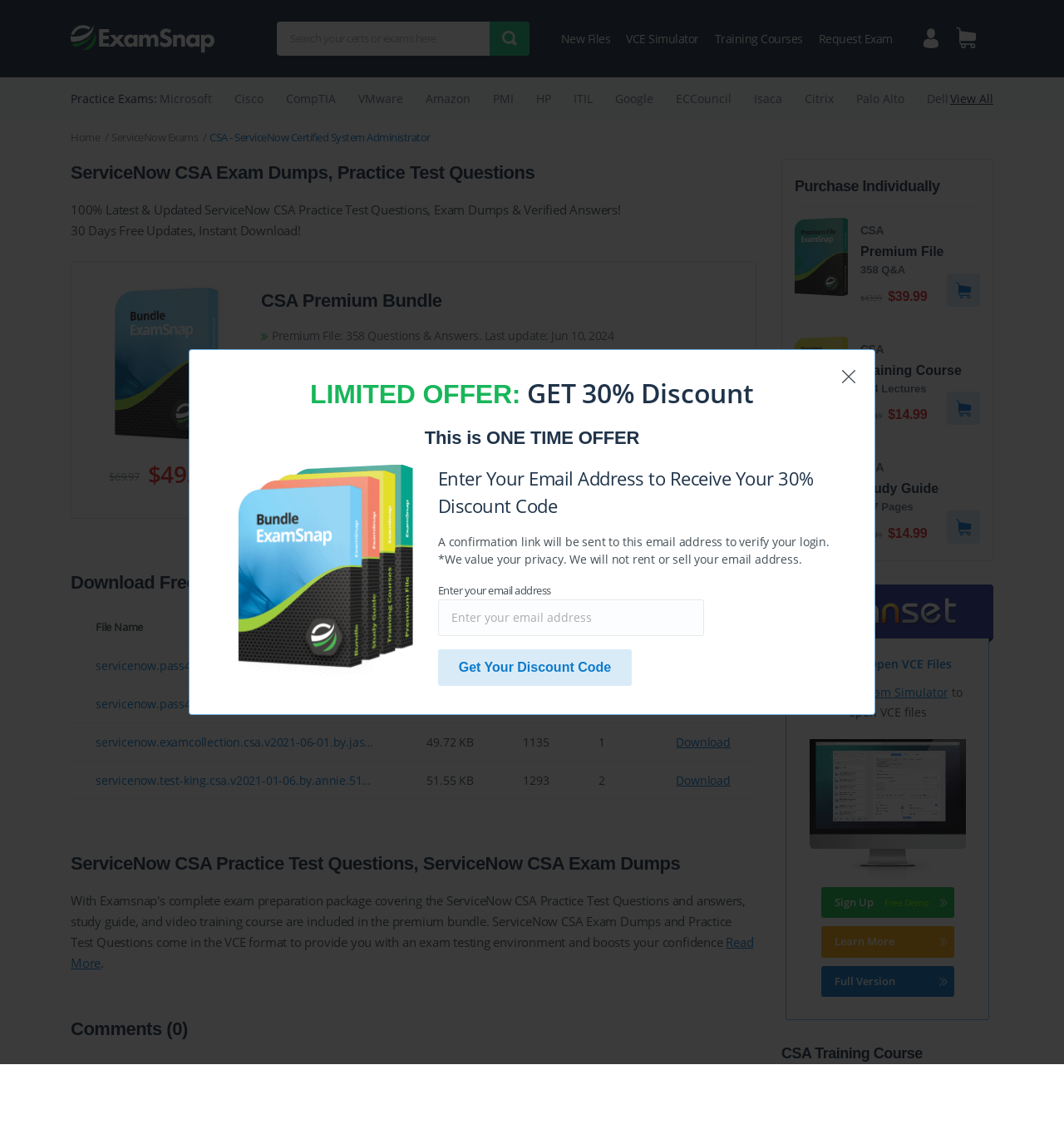What is the size of the file 'servicenow.pass4sure.csa.v2024-05-10.by.angel.109q.vce'?
Please give a detailed and elaborate explanation in response to the question.

The size of the file 'servicenow.pass4sure.csa.v2024-05-10.by.angel.109q.vce' can be found in the table cell under the 'Size' column.